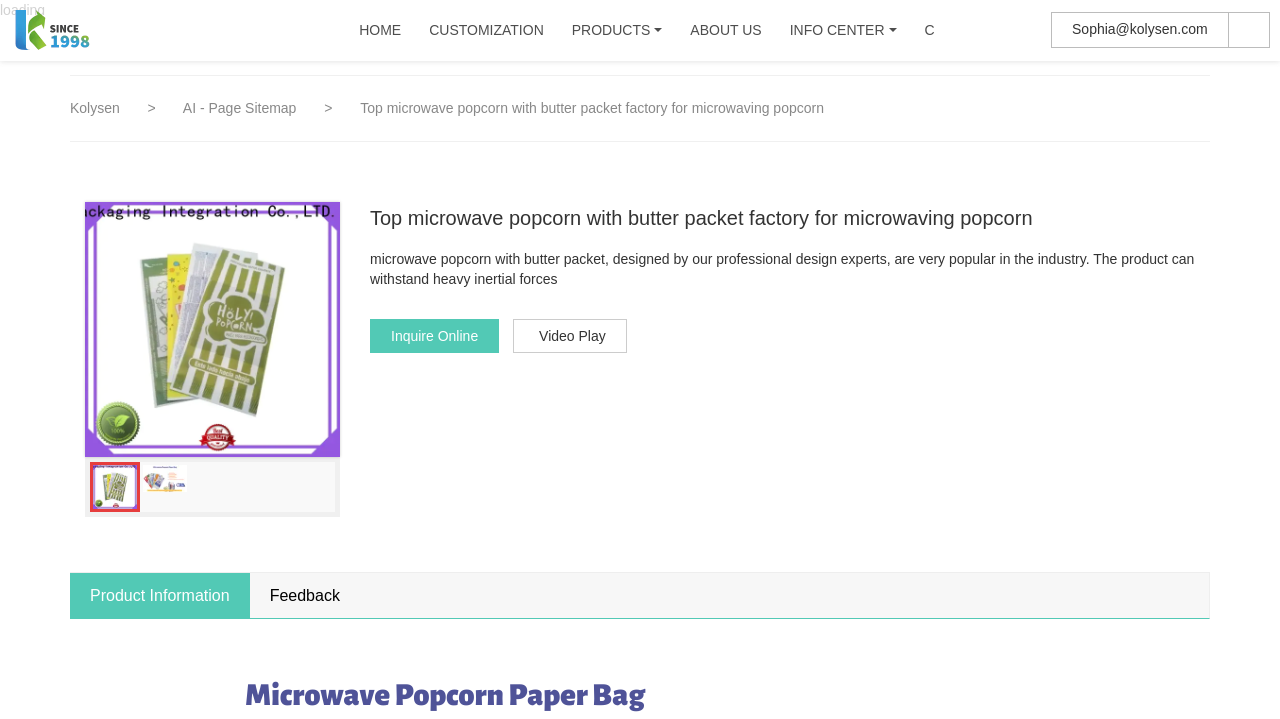What is the company name?
Give a detailed and exhaustive answer to the question.

The company name can be found in the logo link at the top left corner of the webpage, which says 'Logo | Kolysen Packaging - kolysen.com'.